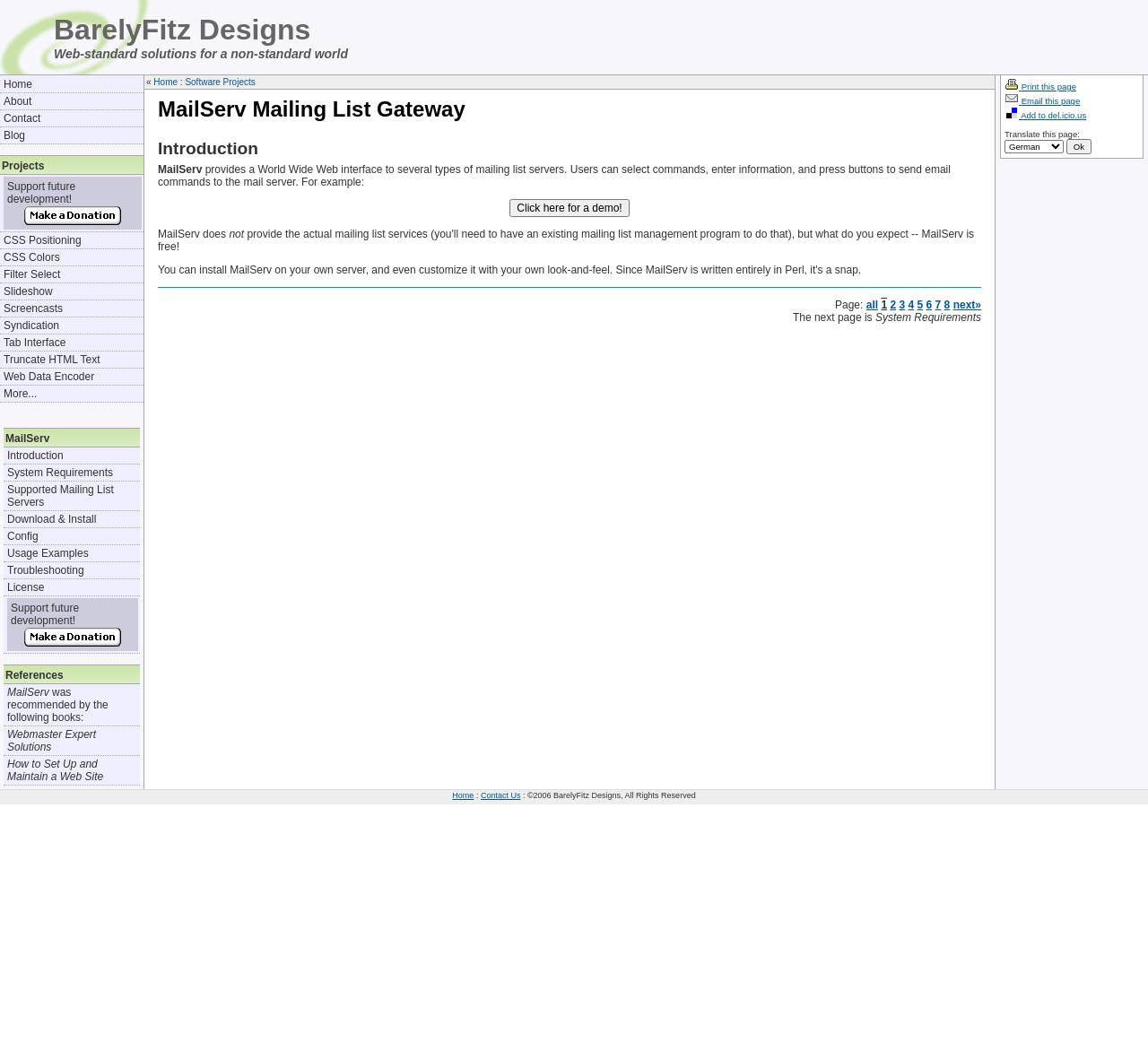Summarize the webpage with a detailed and informative caption.

The webpage is titled "MailServ mailing list gateway" and has a table layout with multiple rows and columns. At the top, there is a grid cell containing a link to "BarelyFitz Designs" with a brief description.

Below that, there is a row with two grid cells. The first cell contains a heading "MailServ Mailing List Gateway" and an introduction to MailServ, which provides a web interface to various mailing list servers. There is also a button to "Click here for a demo!" and some text describing the features of MailServ. The second cell contains links to "Home", "Software Projects", and other pages, as well as a pagination section with links to multiple pages.

To the right of the introduction, there is a grid cell with links to print, email, and translate the page, as well as an advertisement iframe.

Below that, there is another row with a single grid cell containing a list of links to various projects, including "CSS Positioning", "CSS Colors", and others. There is also a heading "MailServ" with links to its introduction, system requirements, and other related pages. Additionally, there are two "Make a donation" buttons and a section with references to books that recommended MailServ.

At the very bottom, there is a row with a single grid cell containing links to "Home" and "Contact Us", as well as a copyright notice for BarelyFitz Designs.